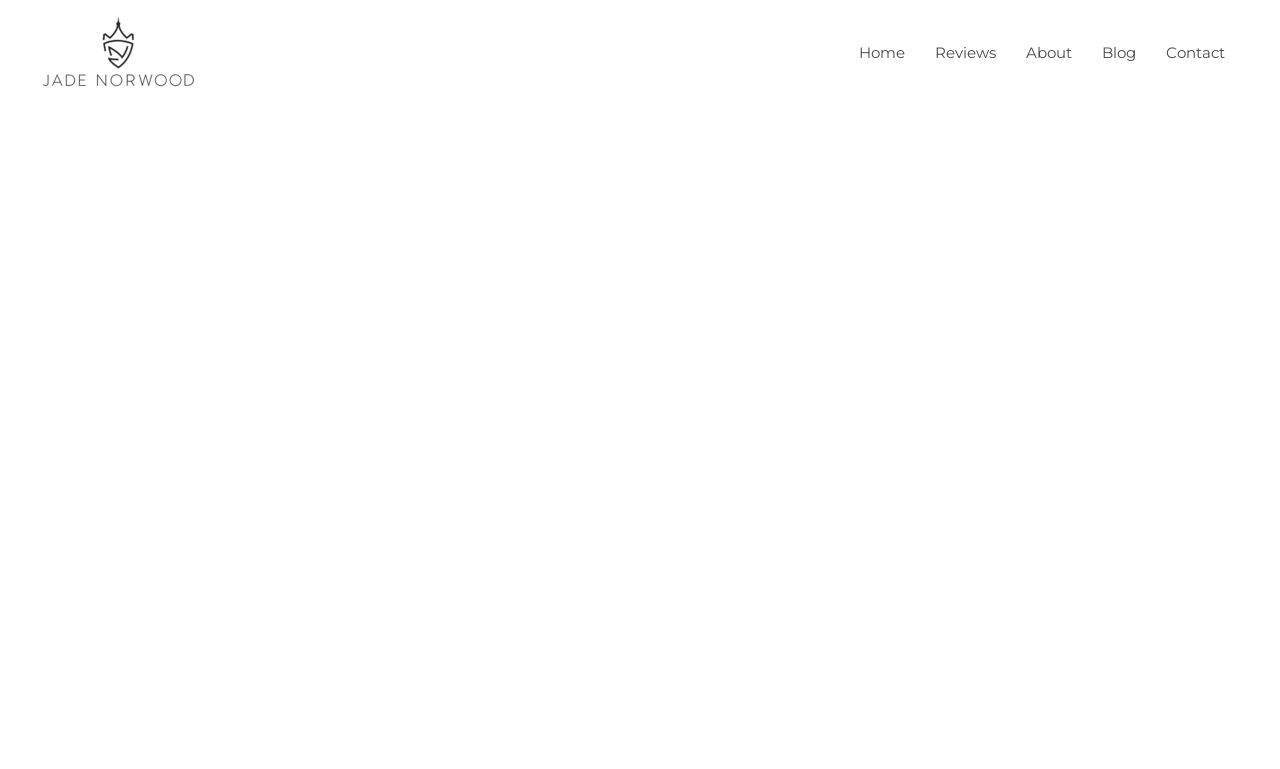What is the photographer's name?
Please provide a comprehensive answer based on the contents of the image.

The photographer's name can be found in the link 'Adelaide Wedding Photographer Jade Norwood Photography' which is located at the top of the webpage, and also in the image with the same name.